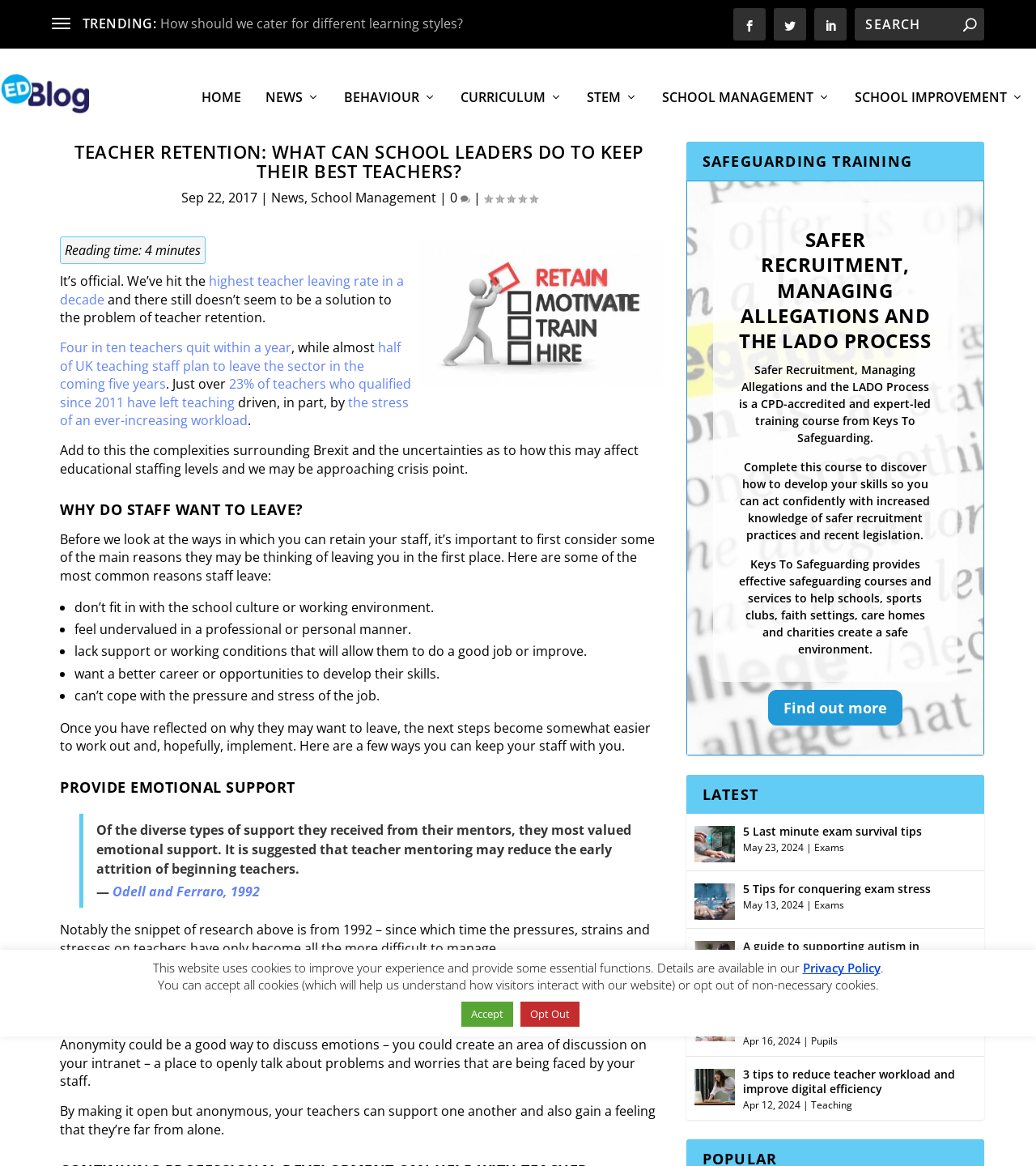Determine and generate the text content of the webpage's headline.

TEACHER RETENTION: WHAT CAN SCHOOL LEADERS DO TO KEEP THEIR BEST TEACHERS?